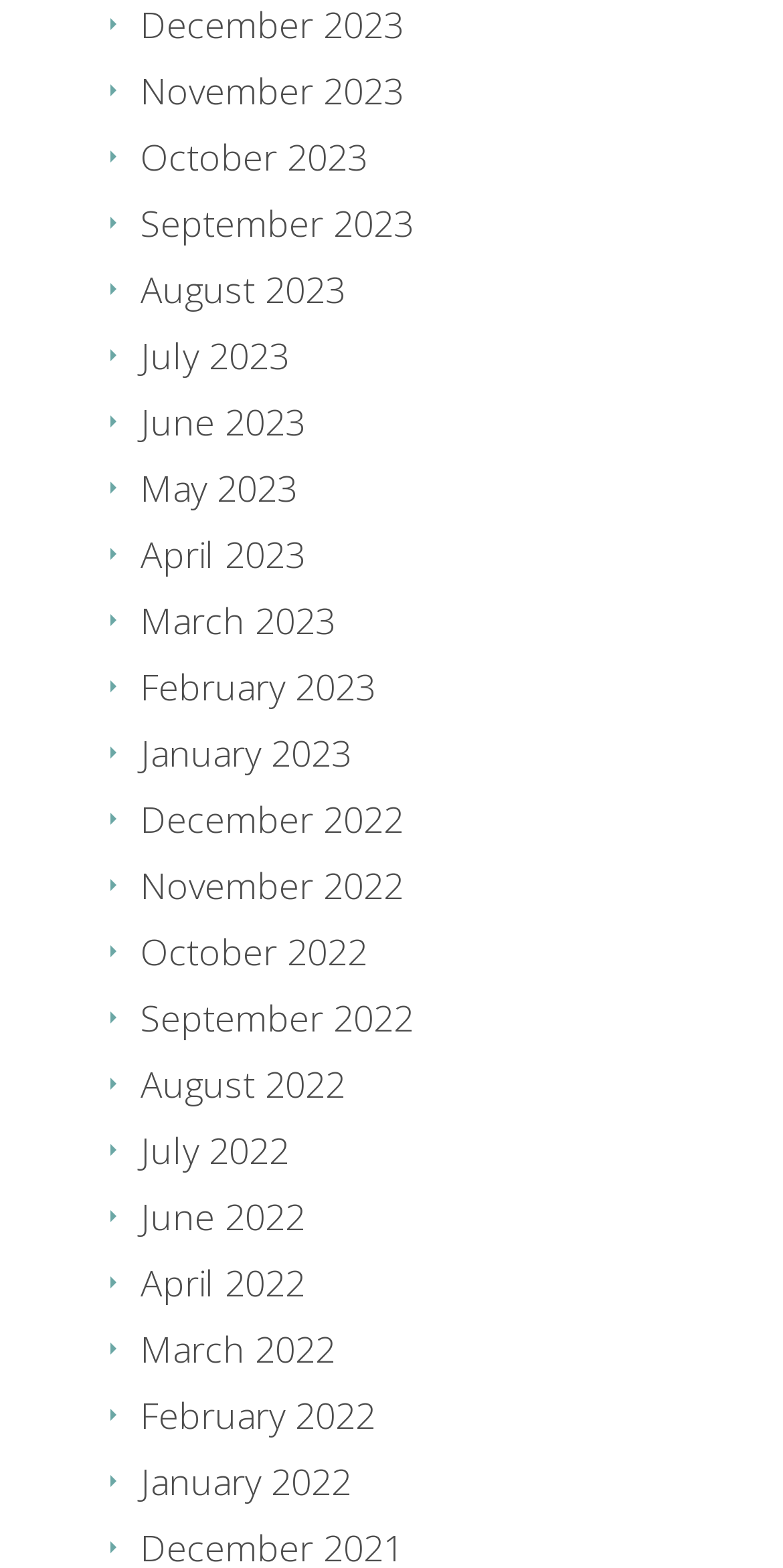Based on the image, provide a detailed and complete answer to the question: 
How many months are available in 2023?

I counted the number of links with '2023' in their text and found that there are 12 months available in 2023, ranging from January 2023 to December 2023.